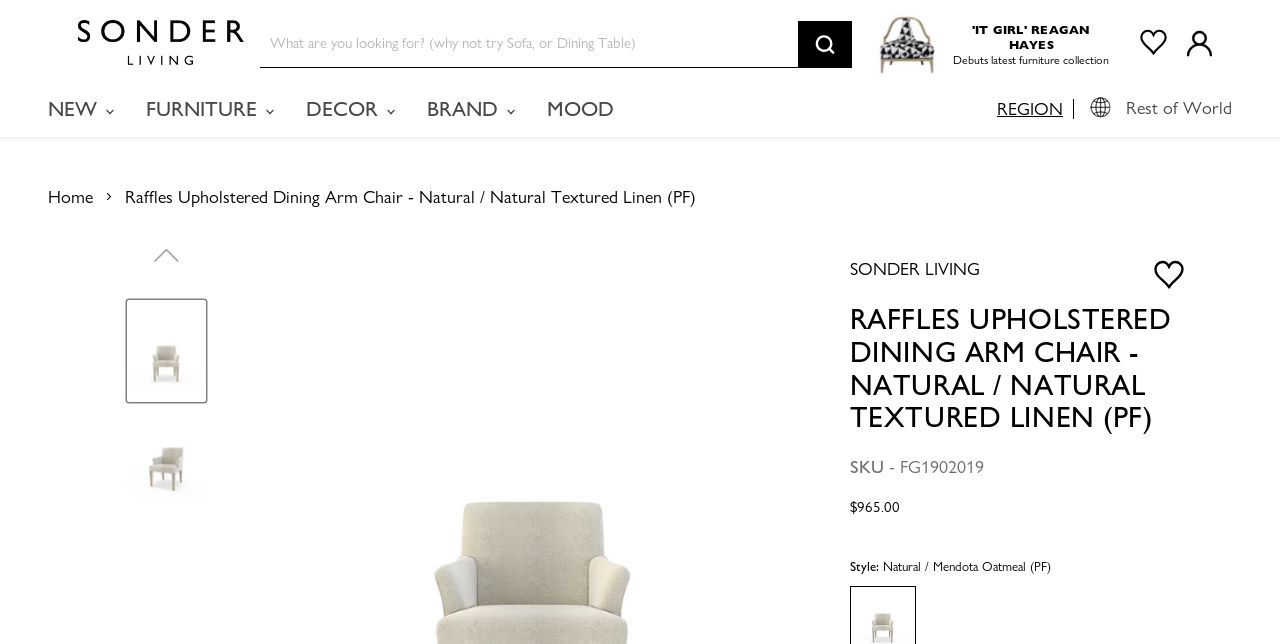Find the bounding box coordinates of the clickable region needed to perform the following instruction: "Search for a product". The coordinates should be provided as four float numbers between 0 and 1, i.e., [left, top, right, bottom].

[0.203, 0.033, 0.624, 0.104]